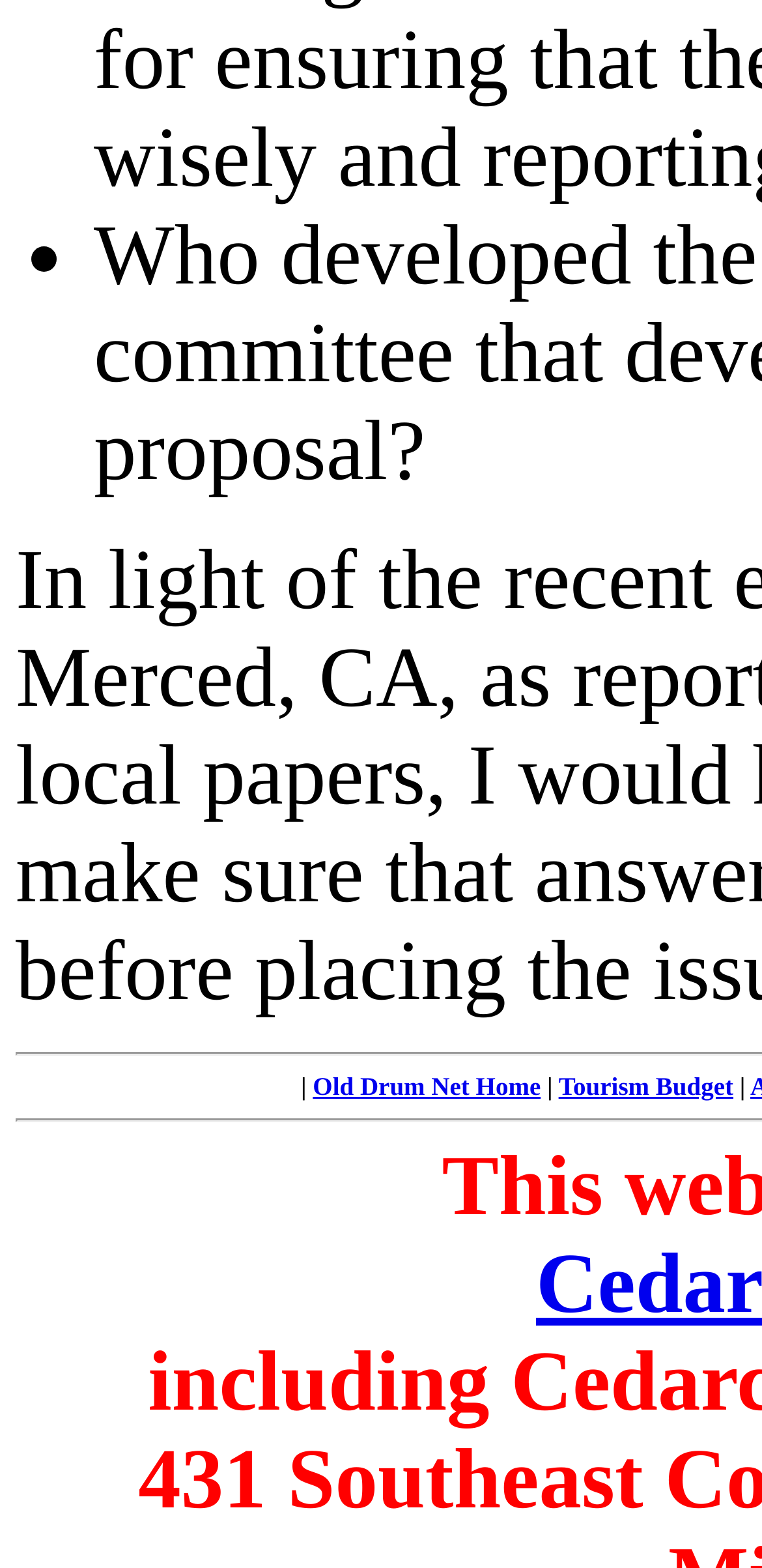Provide the bounding box coordinates of the UI element this sentence describes: "Tourism Budget".

[0.733, 0.683, 0.962, 0.702]